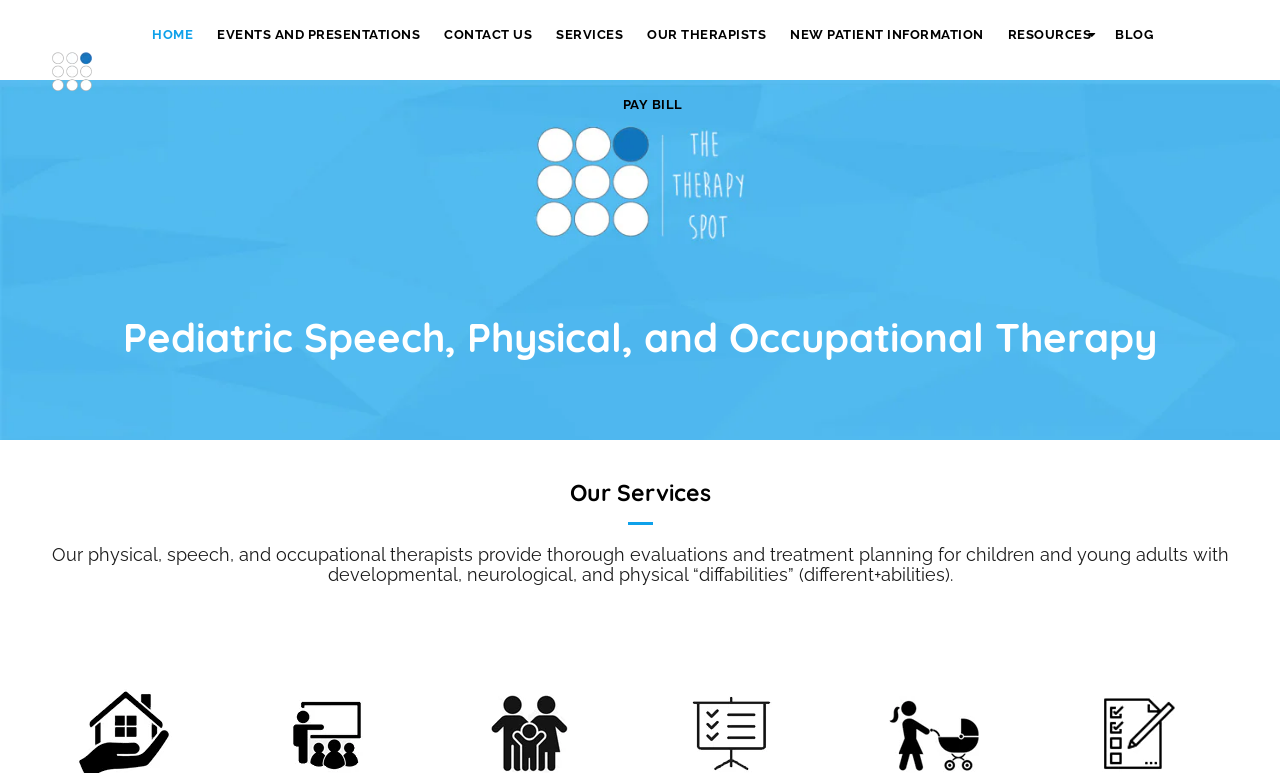What is the purpose of the therapists' evaluations?
Use the information from the screenshot to give a comprehensive response to the question.

According to the webpage, the physical, speech, and occupational therapists provide thorough evaluations and treatment planning for children and young adults with developmental, neurological, and physical 'diffabilities'.